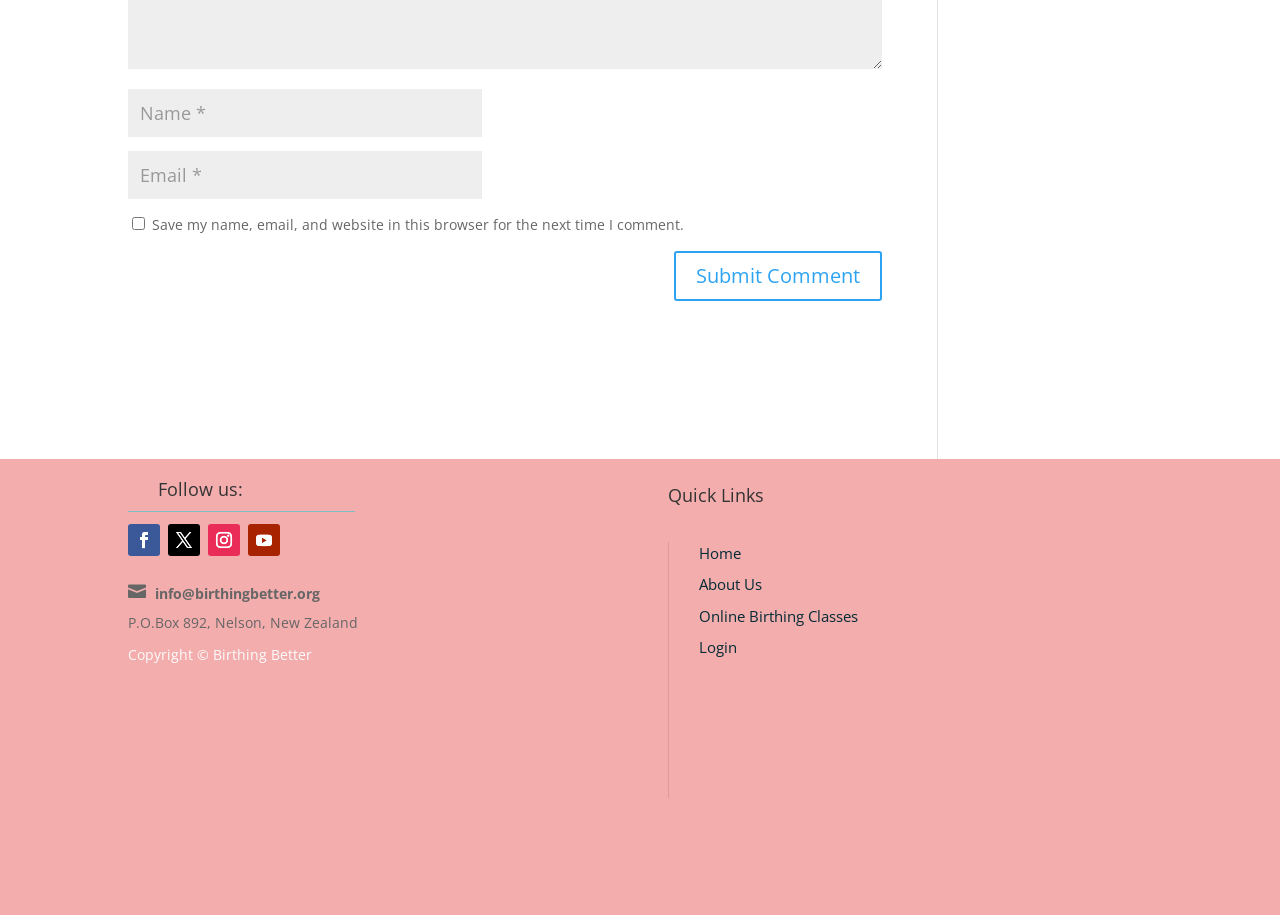Can you give a detailed response to the following question using the information from the image? What is the purpose of the checkbox?

The checkbox is located below the email input field and is labeled 'Save my name, email, and website in this browser for the next time I comment.' This suggests that its purpose is to save the user's comment information for future use.